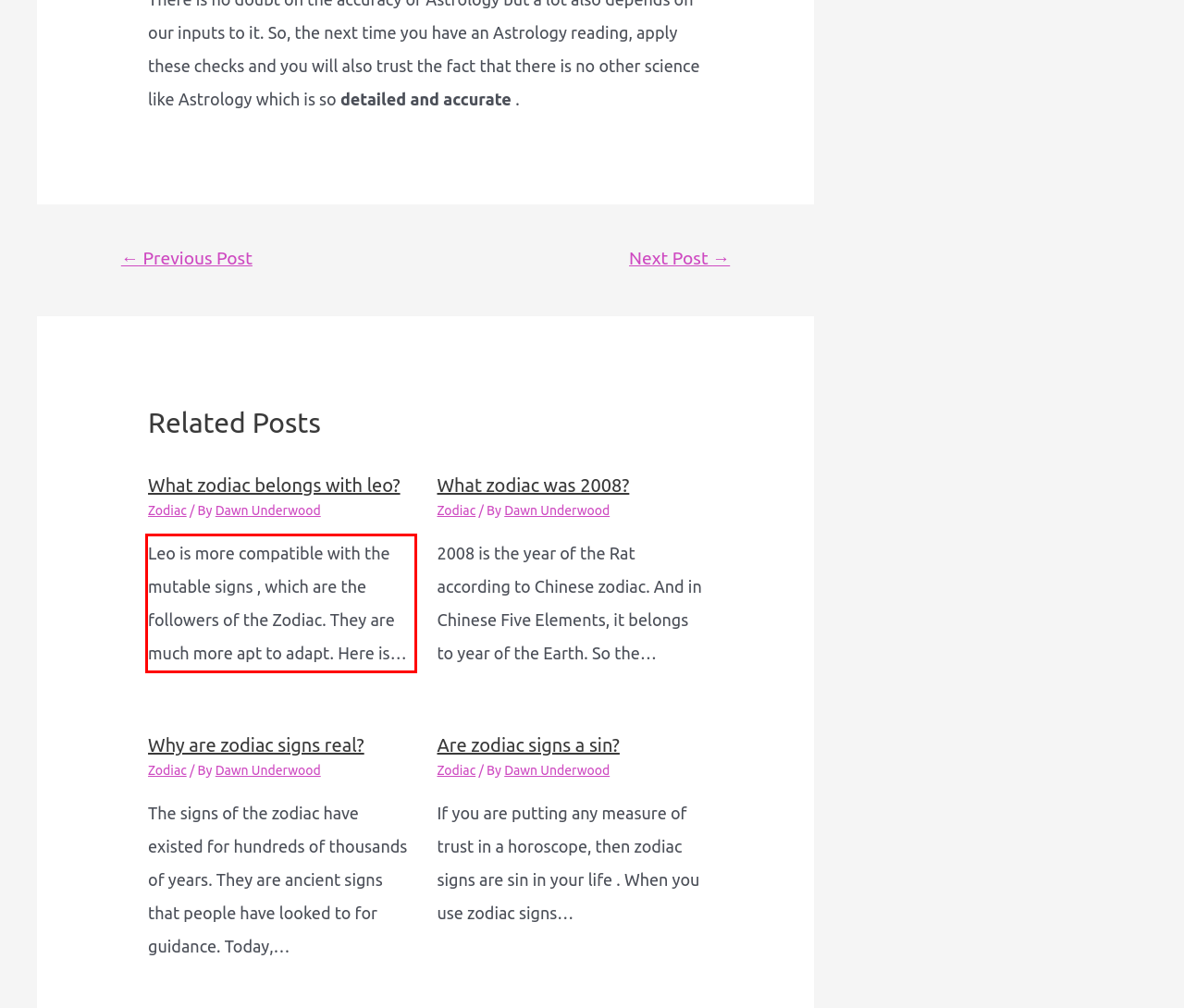Given a webpage screenshot, locate the red bounding box and extract the text content found inside it.

Leo is more compatible with the mutable signs , which are the followers of the Zodiac. They are much more apt to adapt. Here is…